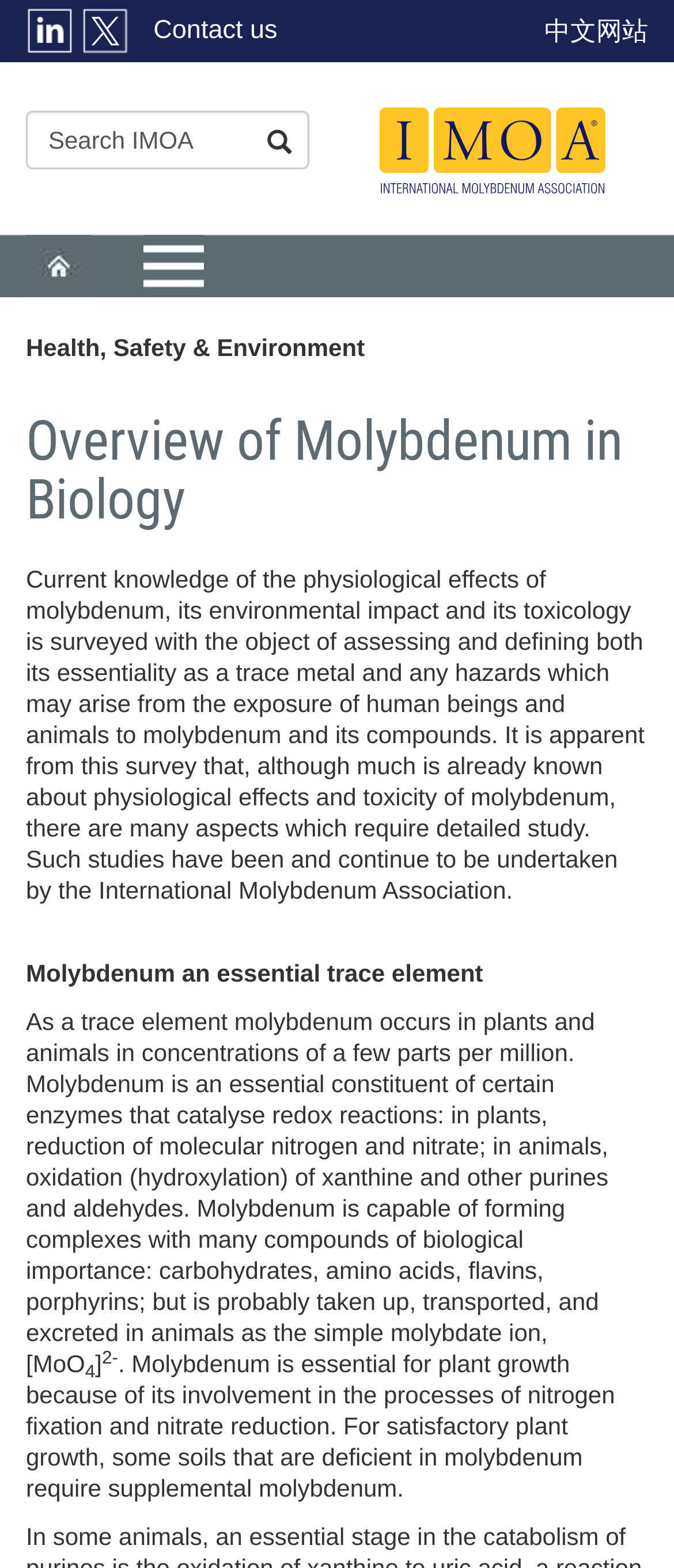Review the image closely and give a comprehensive answer to the question: What is the form in which molybdenum is probably taken up, transported, and excreted in animals?

According to the webpage, molybdenum is capable of forming complexes with many compounds of biological importance, but it is probably taken up, transported, and excreted in animals as the simple molybdate ion, [MoO4]2-.